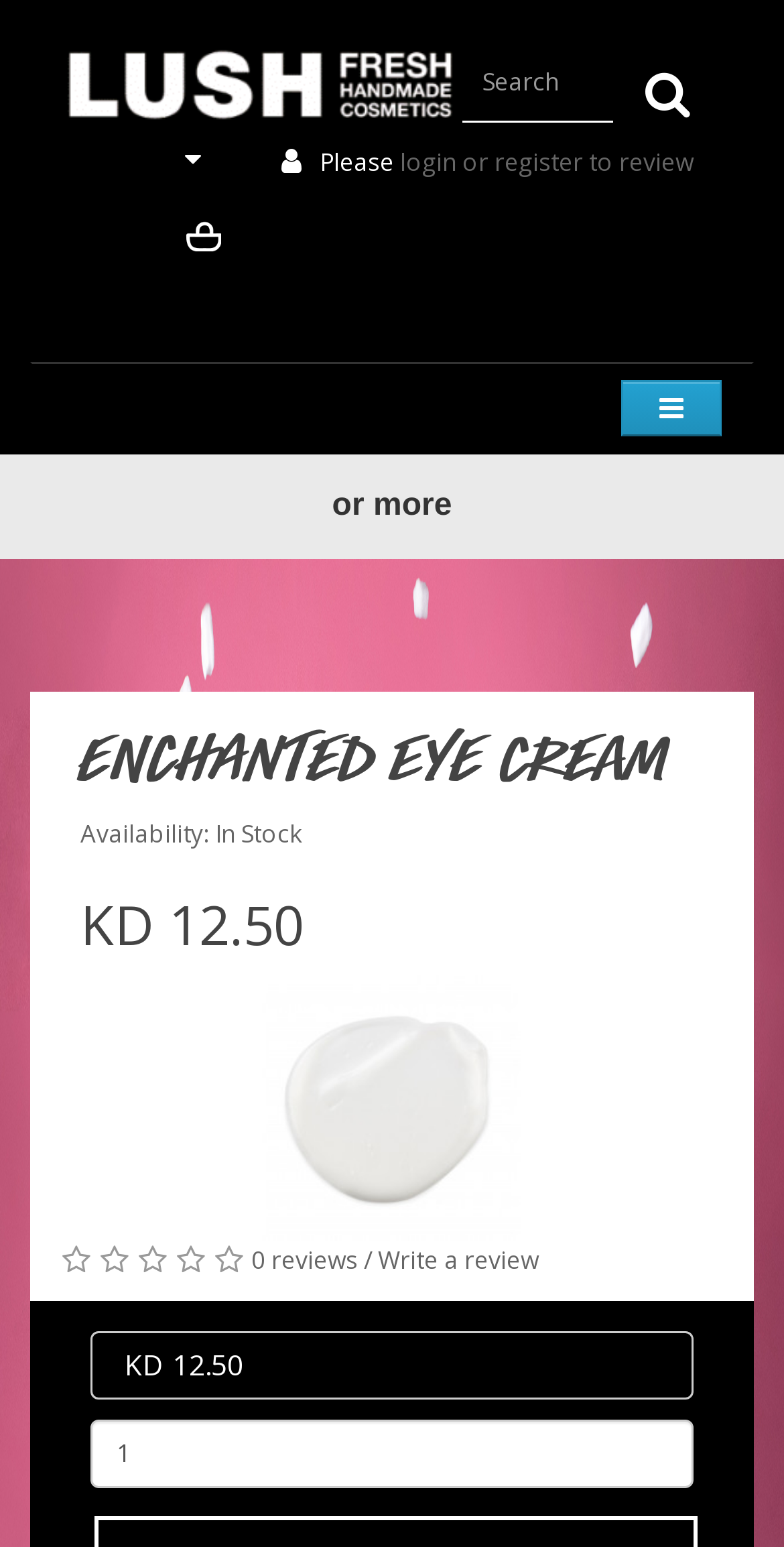Locate the bounding box coordinates of the area that needs to be clicked to fulfill the following instruction: "Add to cart". The coordinates should be in the format of four float numbers between 0 and 1, namely [left, top, right, bottom].

[0.195, 0.128, 0.331, 0.177]